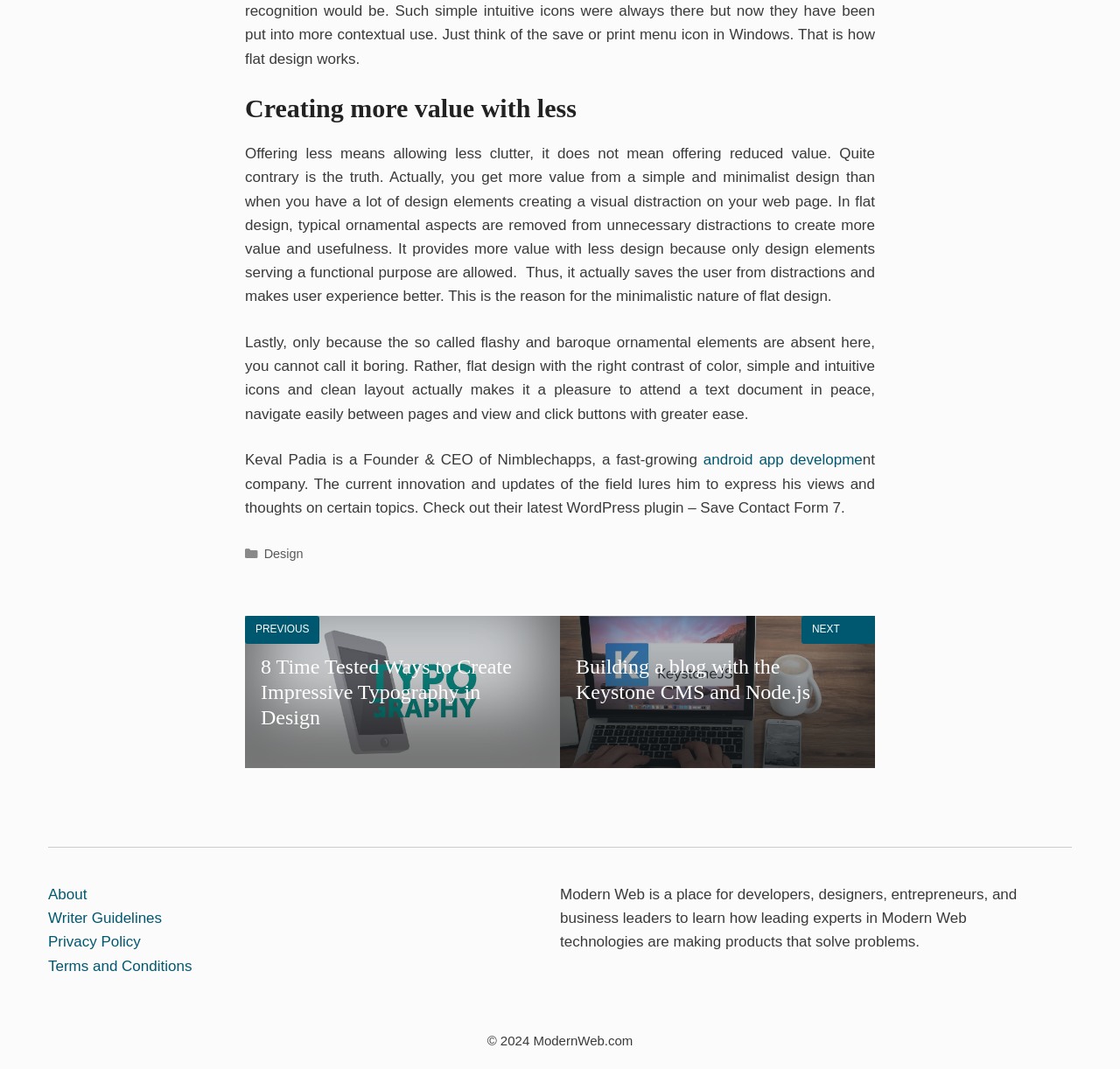Use one word or a short phrase to answer the question provided: 
What is the main topic of the webpage?

Design